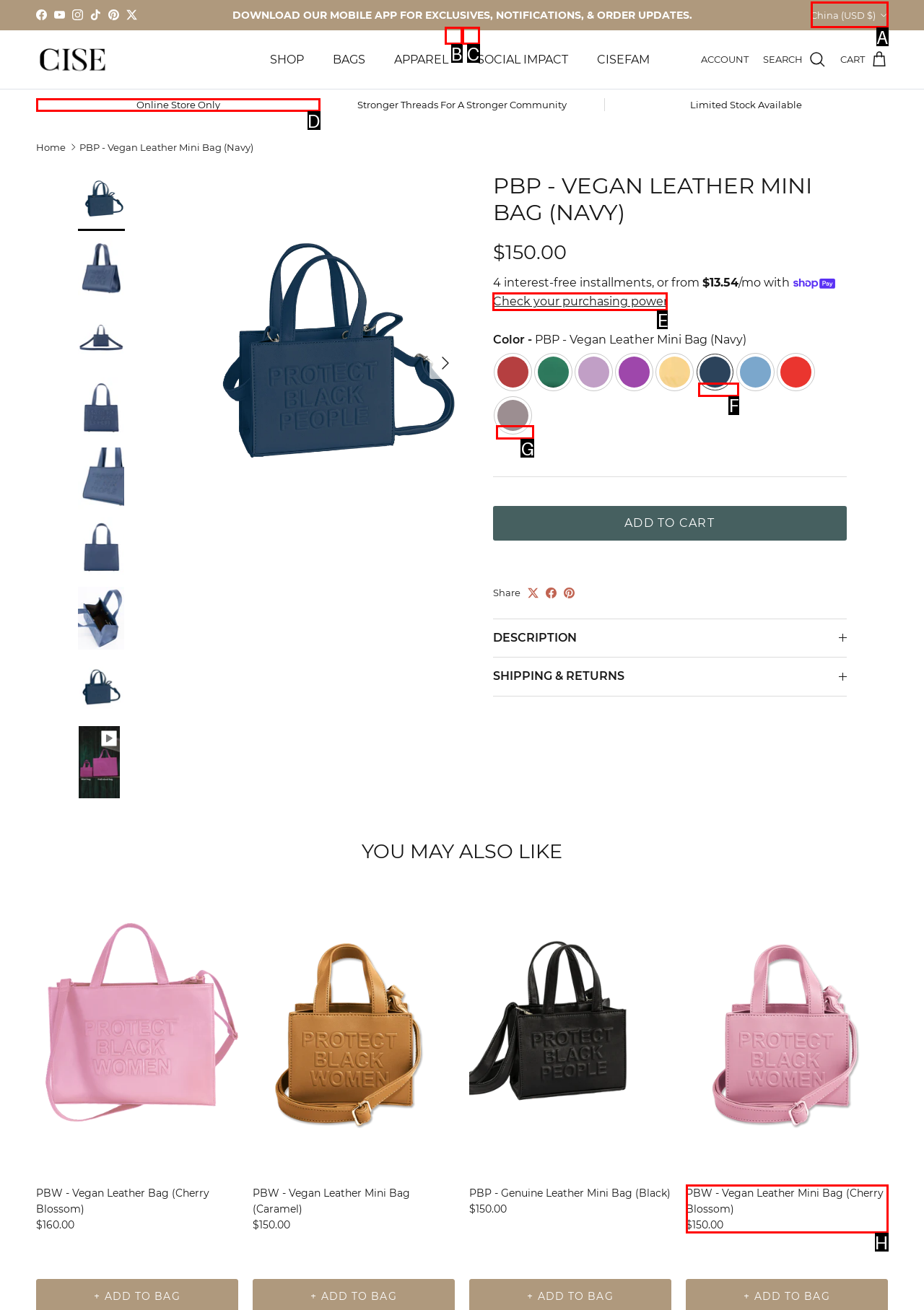Which HTML element matches the description: Check your purchasing power?
Reply with the letter of the correct choice.

E